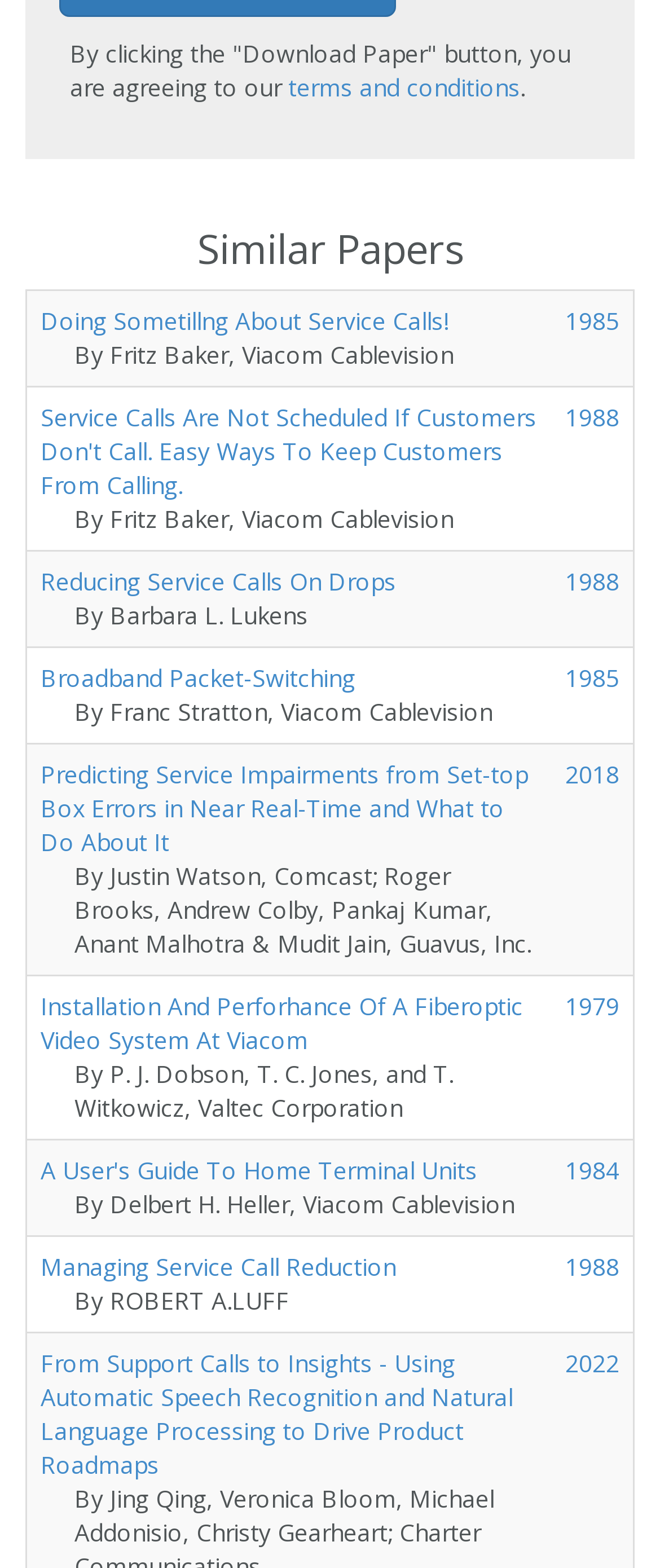Based on what you see in the screenshot, provide a thorough answer to this question: How many authors are listed for the paper 'Predicting Service Impairments from Set-top Box Errors in Near Real-Time and What to Do About It'?

I looked at the paper 'Predicting Service Impairments from Set-top Box Errors in Near Real-Time and What to Do About It' and counted the number of authors listed, which is 6.